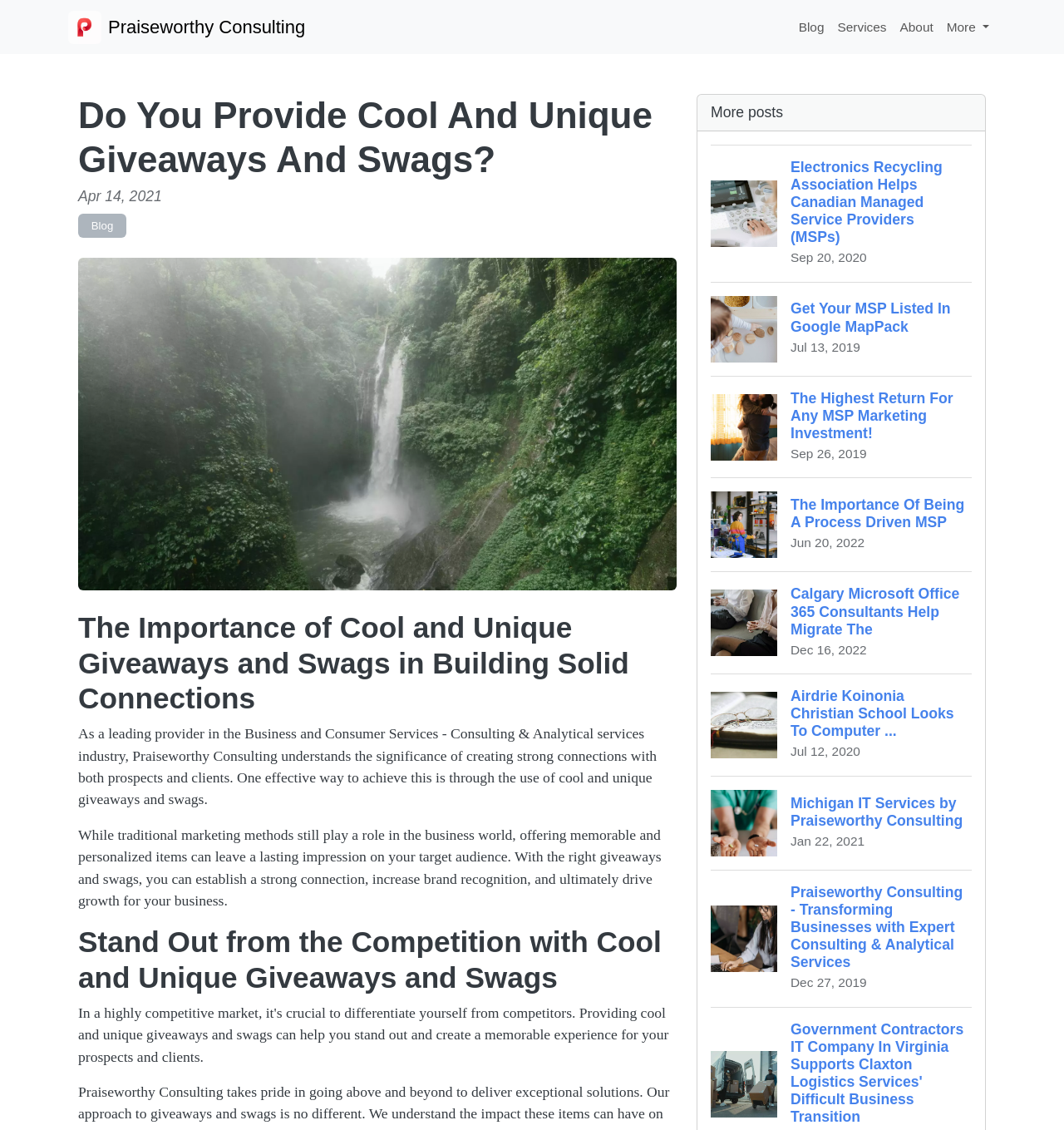Could you please study the image and provide a detailed answer to the question:
What is the topic of the main content?

The main content has a heading 'The Importance of Cool and Unique Giveaways and Swags in Building Solid Connections', which indicates that the topic is about the importance of cool and unique giveaways and swags.